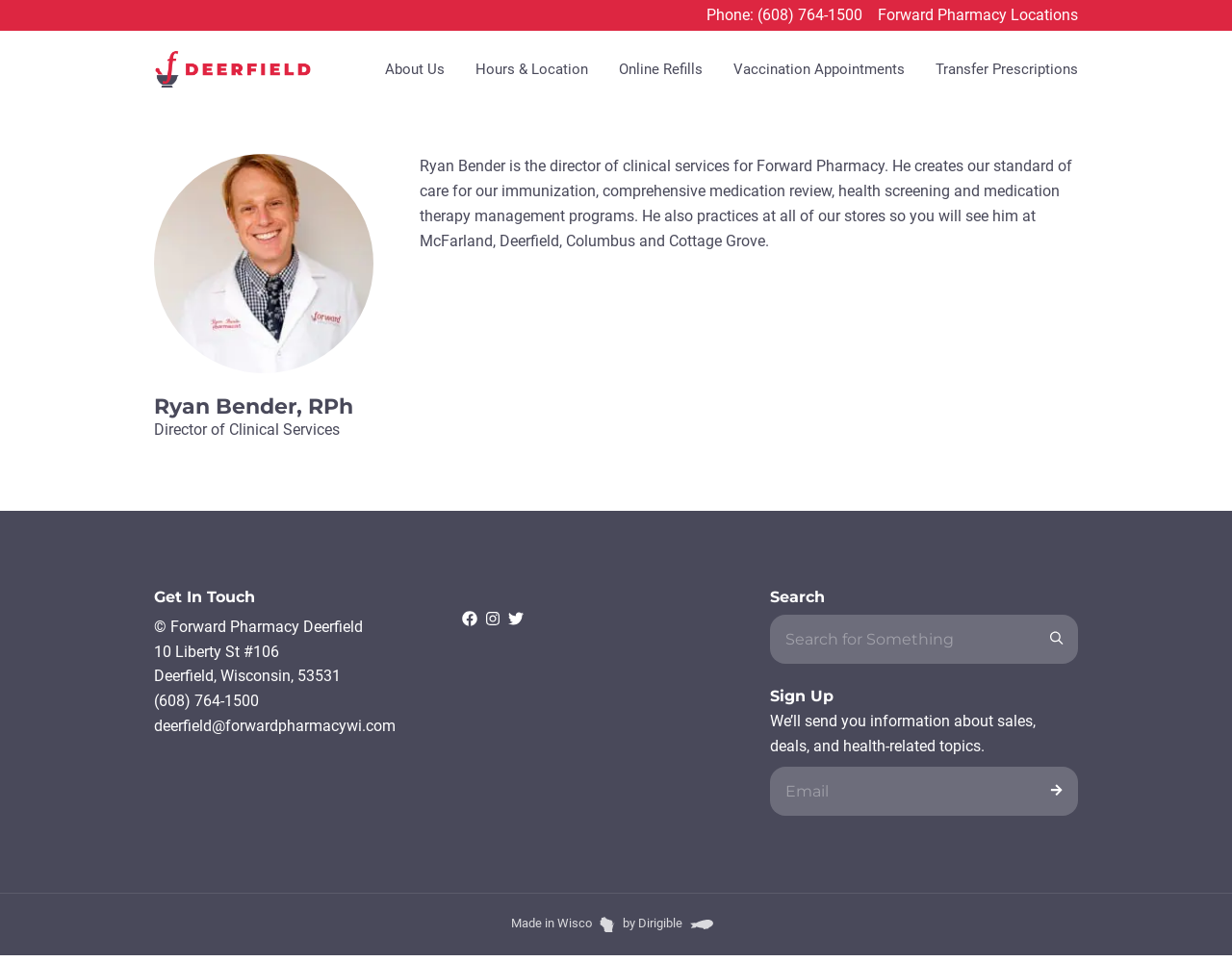Please identify the bounding box coordinates of where to click in order to follow the instruction: "Click Vaccination Appointments".

[0.589, 0.056, 0.741, 0.088]